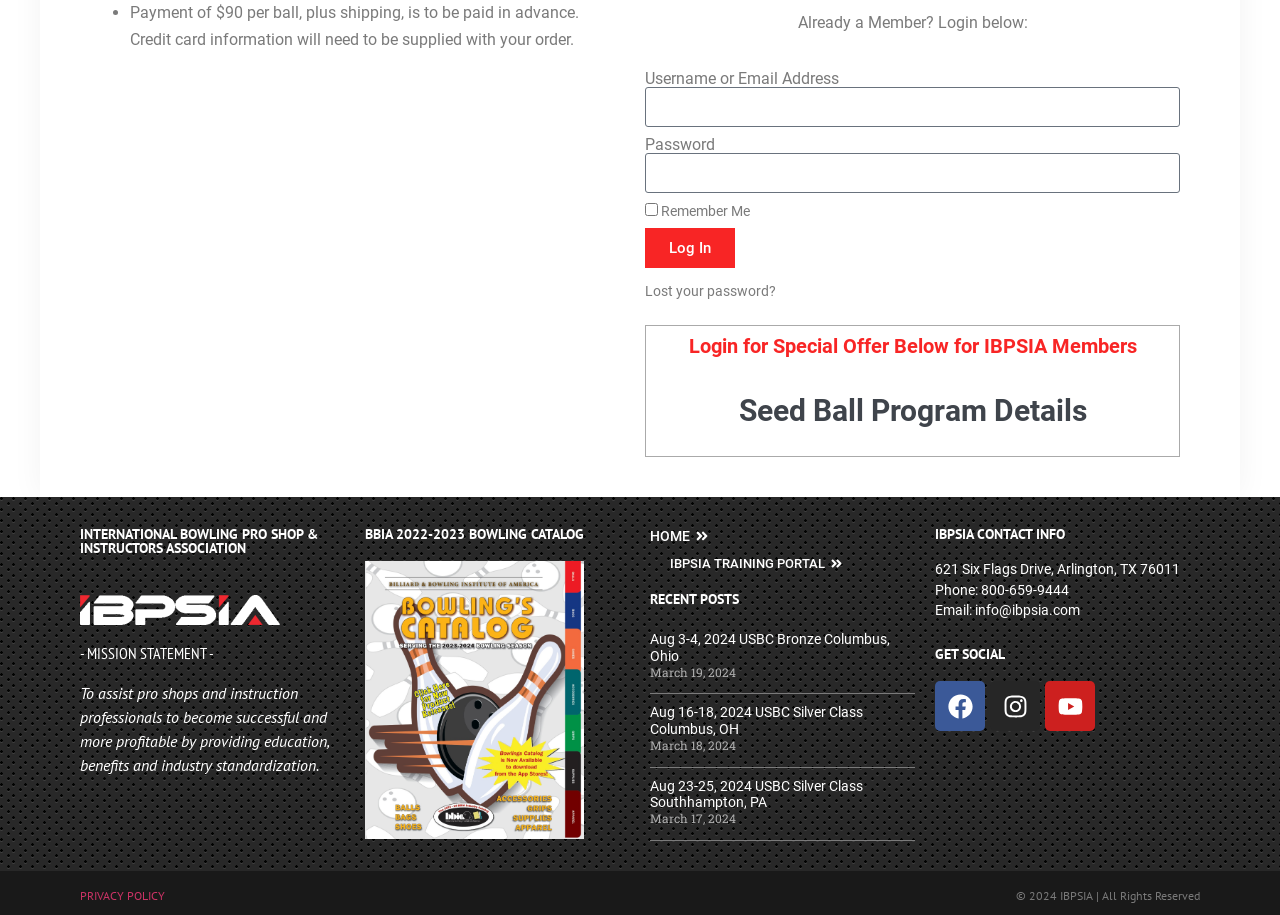Please find the bounding box for the following UI element description. Provide the coordinates in (top-left x, top-left y, bottom-right x, bottom-right y) format, with values between 0 and 1: IBPSIA Contact Info

[0.73, 0.574, 0.832, 0.594]